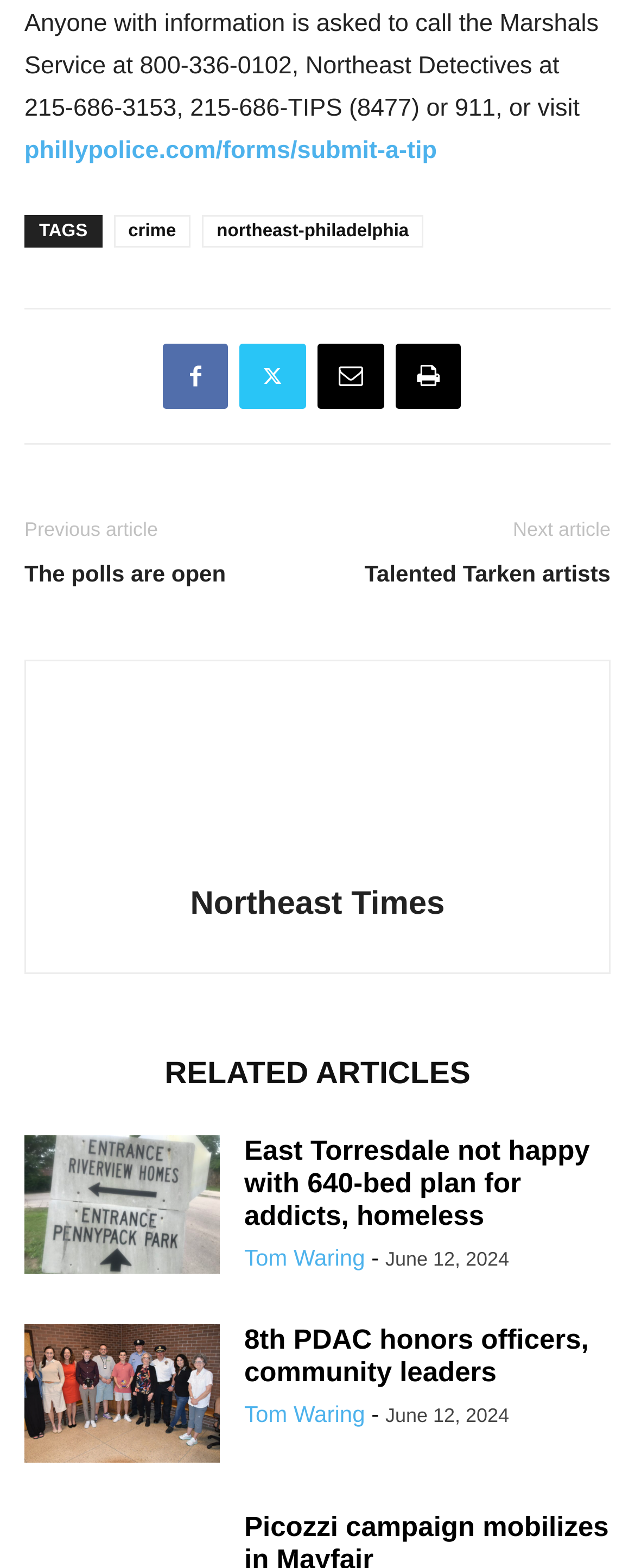Determine the bounding box coordinates of the clickable region to follow the instruction: "View the author's photo".

[0.372, 0.539, 0.628, 0.556]